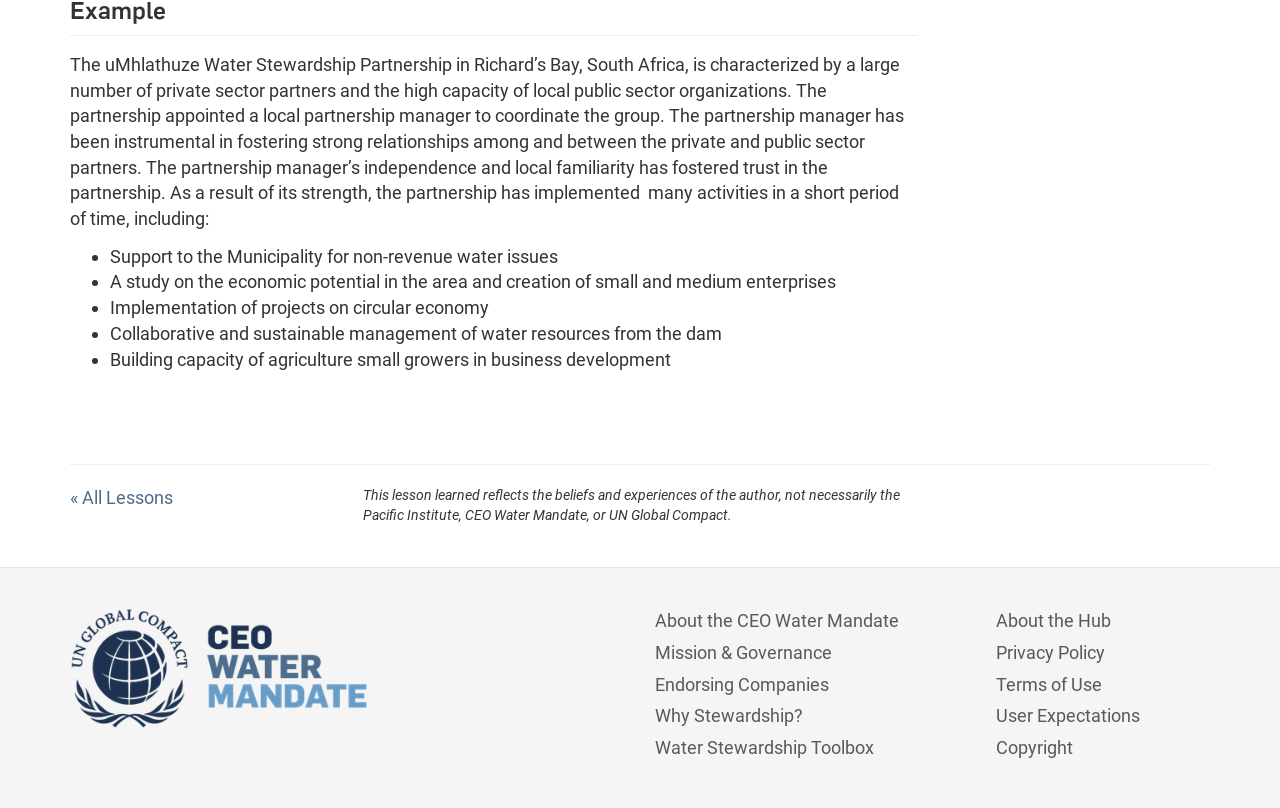Please specify the bounding box coordinates in the format (top-left x, top-left y, bottom-right x, bottom-right y), with all values as floating point numbers between 0 and 1. Identify the bounding box of the UI element described by: Mission & Governance

[0.512, 0.794, 0.65, 0.82]